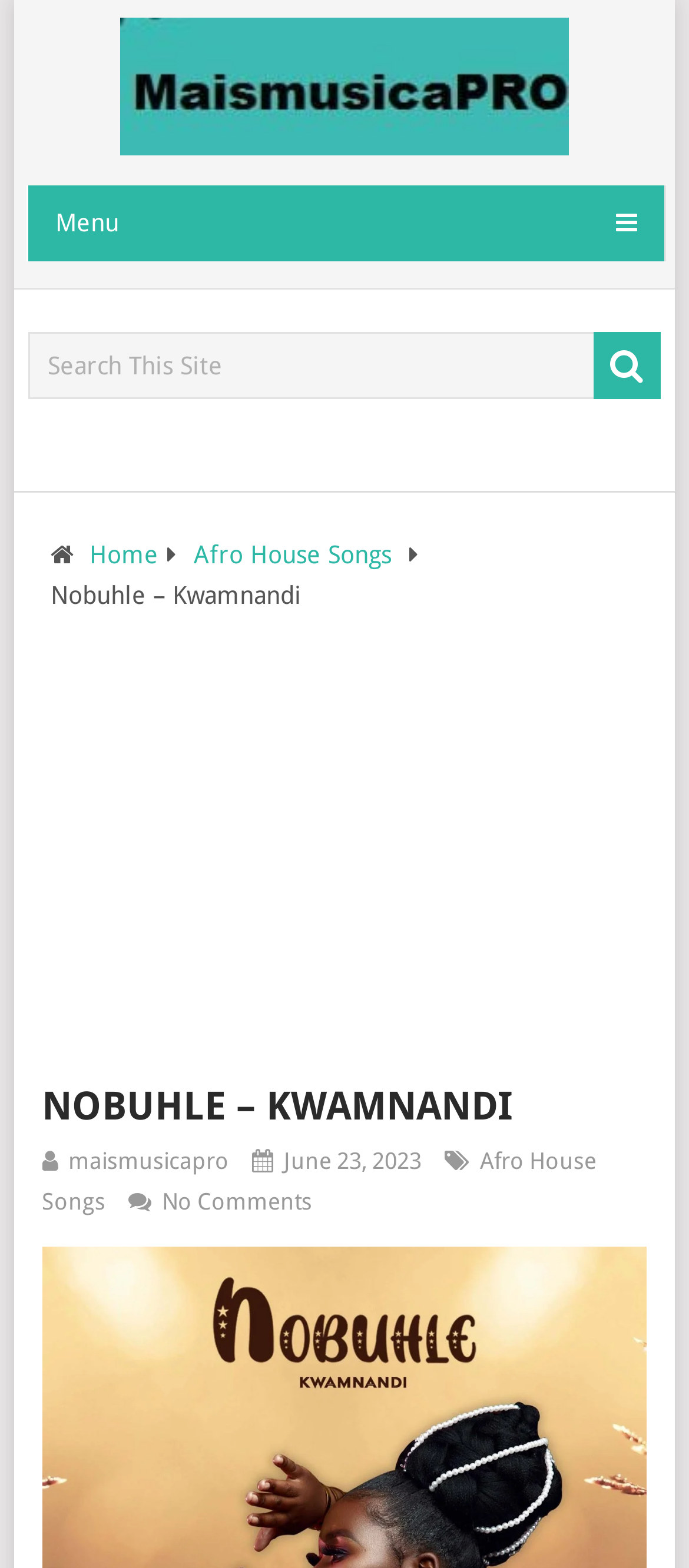Answer the following query concisely with a single word or phrase:
What is the name of the song?

Nobuhle – Kwamnandi